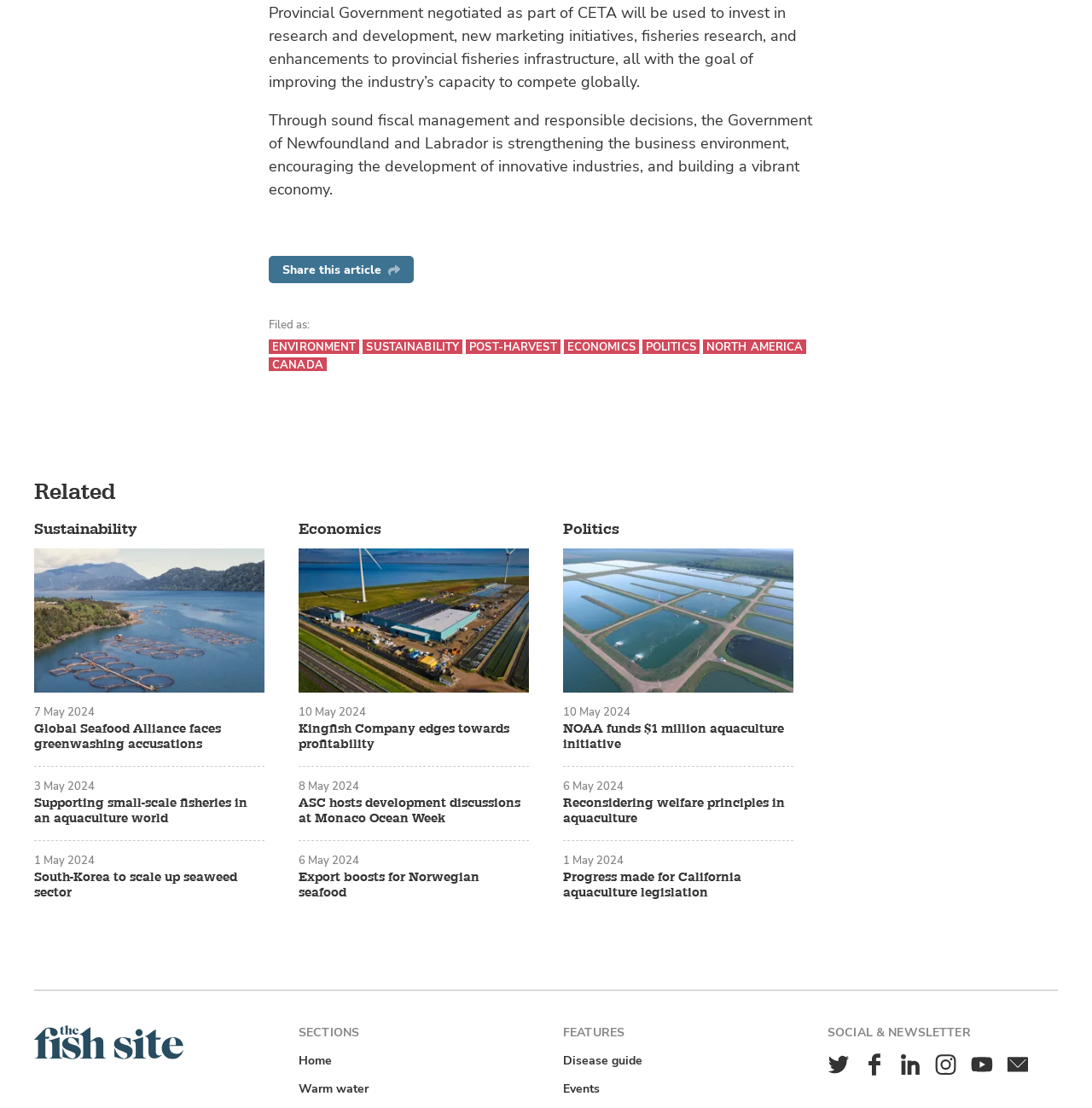Refer to the screenshot and give an in-depth answer to this question: How many social media links are there?

I counted the number of social media links at the bottom of the page, which are Twitter, Facebook, LinkedIn, Instagram, YouTube, and Newsletter.